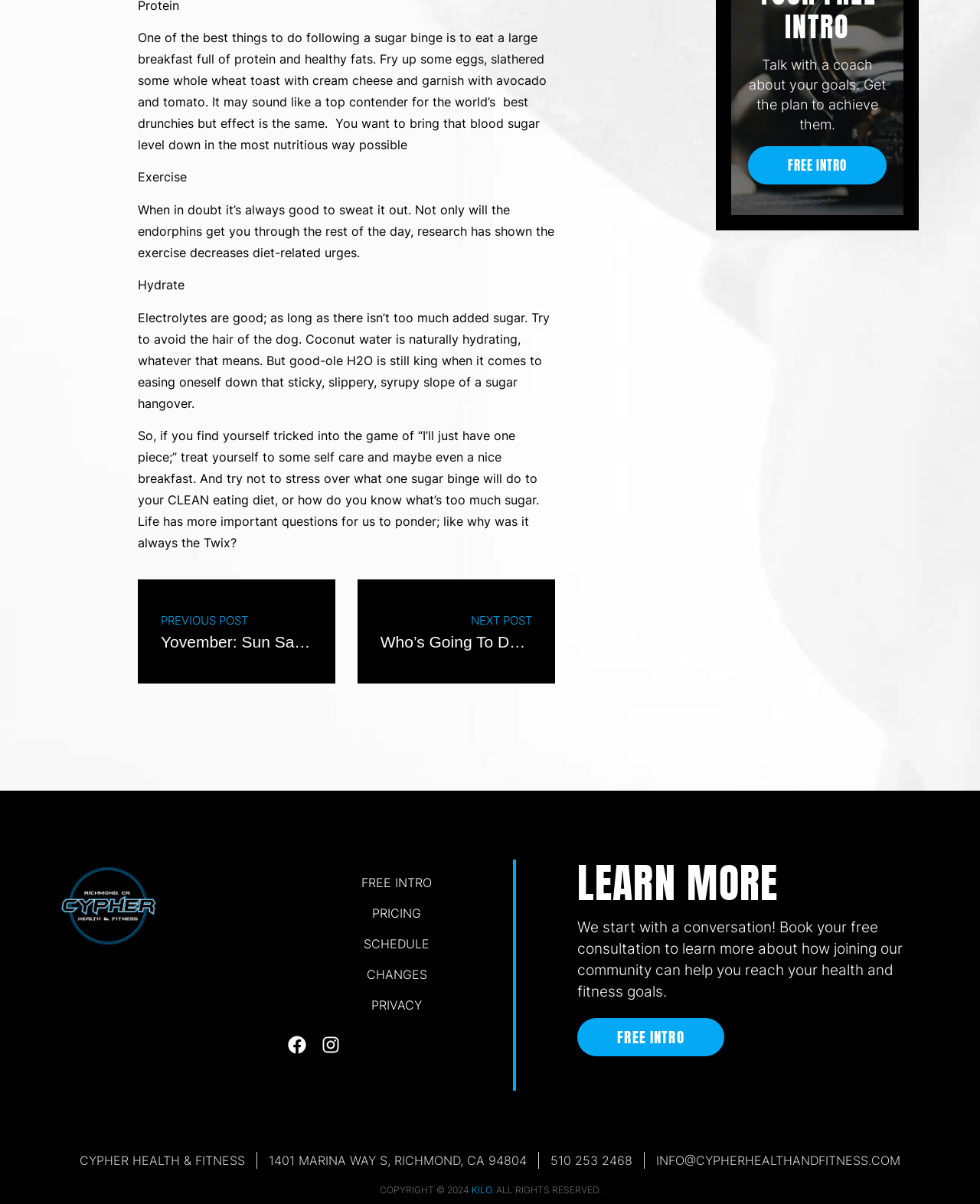Determine the bounding box coordinates for the UI element described. Format the coordinates as (top-left x, top-left y, bottom-right x, bottom-right y) and ensure all values are between 0 and 1. Element description: 510 253 2468

[0.562, 0.957, 0.645, 0.971]